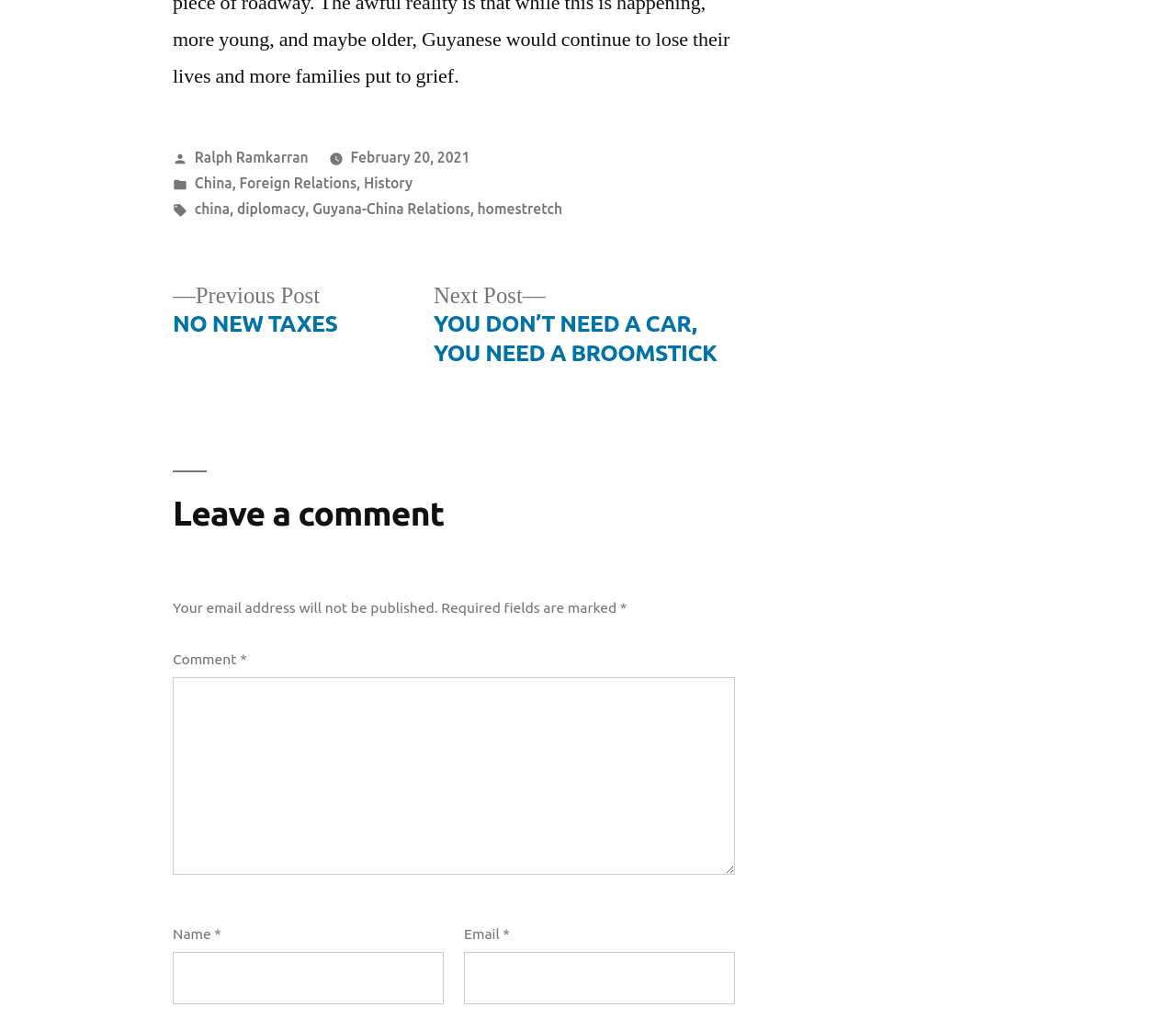What is the date of the article?
Look at the image and respond with a one-word or short-phrase answer.

February 20, 2021